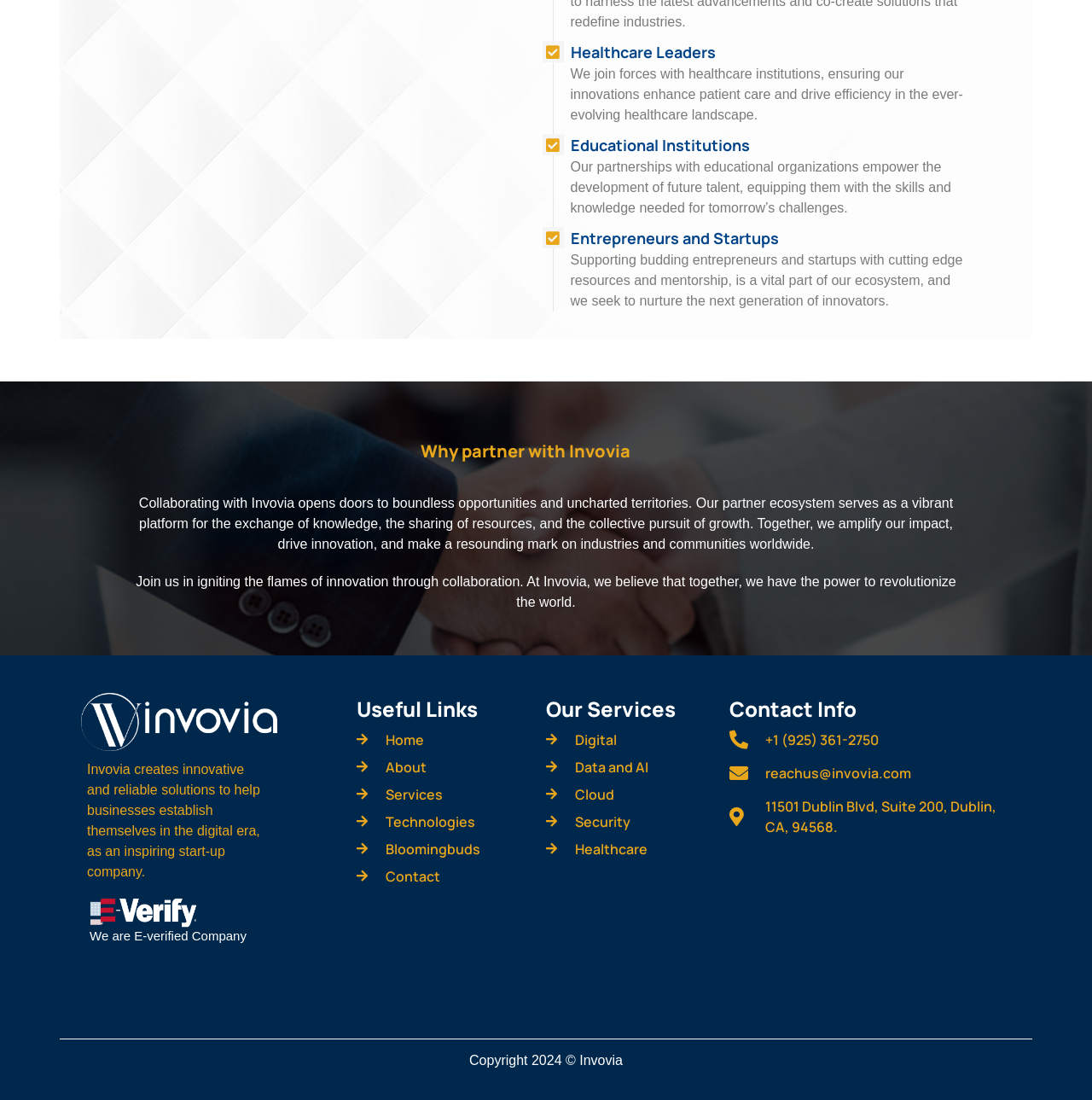What type of companies does Invovia partner with?
Please answer the question as detailed as possible.

According to the webpage, Invovia partners with healthcare institutions, educational organizations, and entrepreneurs and startups, as mentioned in the StaticText elements with OCR text 'Healthcare Leaders', 'Educational Institutions', and 'Entrepreneurs and Startups'.